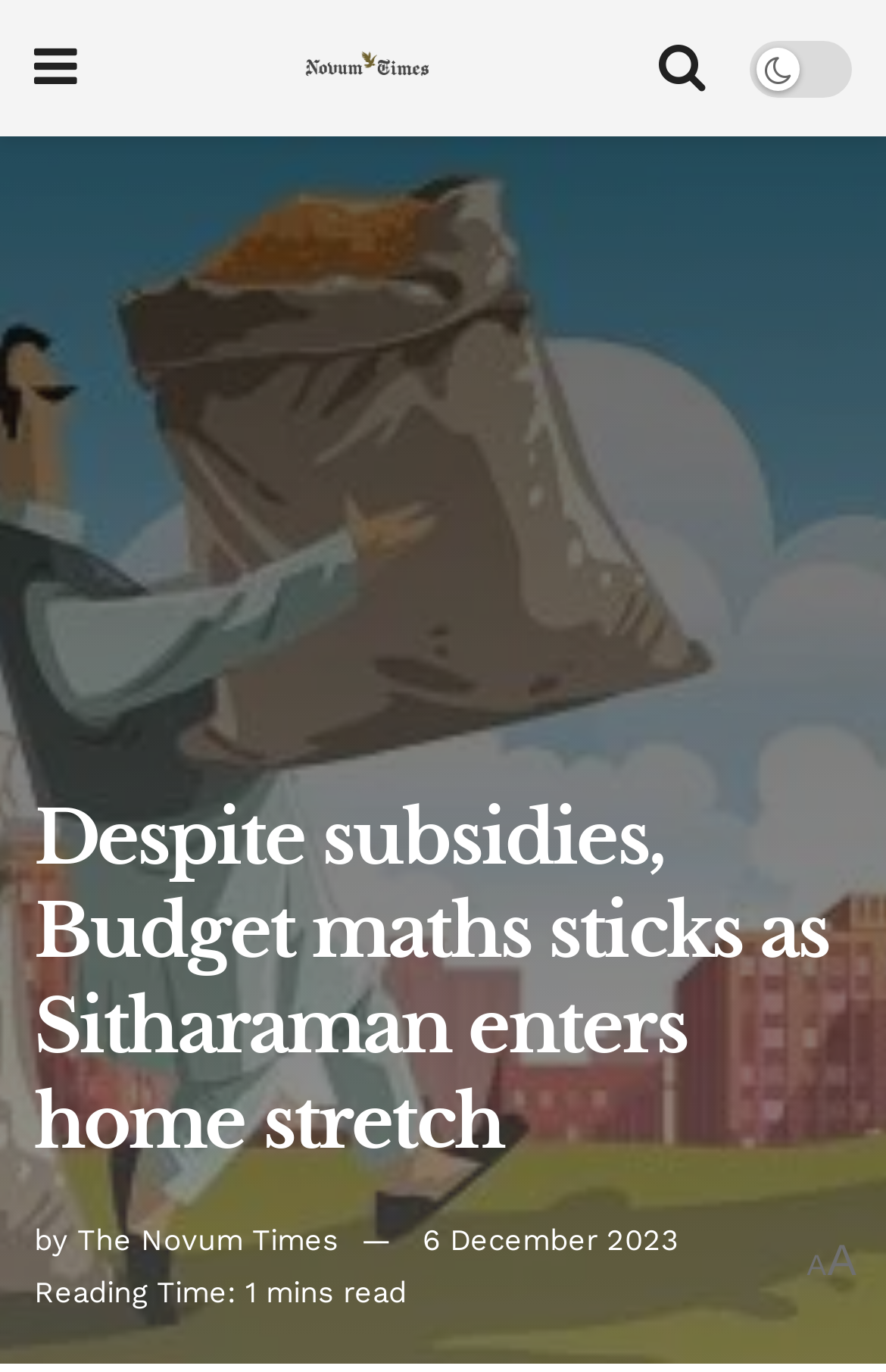Give a detailed account of the webpage.

The webpage appears to be a news article page. At the top left, there is a small icon represented by '\uf0c9', and next to it, a link to "The Novum Times" with an accompanying image. On the opposite side, at the top right, there is another small icon represented by '\uf002'.

Below these icons, the main heading "Despite subsidies, Budget maths sticks as Sitharaman enters home stretch" is prominently displayed, taking up most of the width of the page.

Underneath the heading, there is a section with three elements: a "by" label, a link to "The Novum Times", and a link to the date "6 December 2023". This section is positioned near the top of the page.

Further down, there is a "Reading Time" label indicating that the article takes 1 minute to read. At the bottom right of the page, there is a small label with the letter "A".

Overall, the webpage has a simple layout with a clear hierarchy of elements, making it easy to navigate and read.